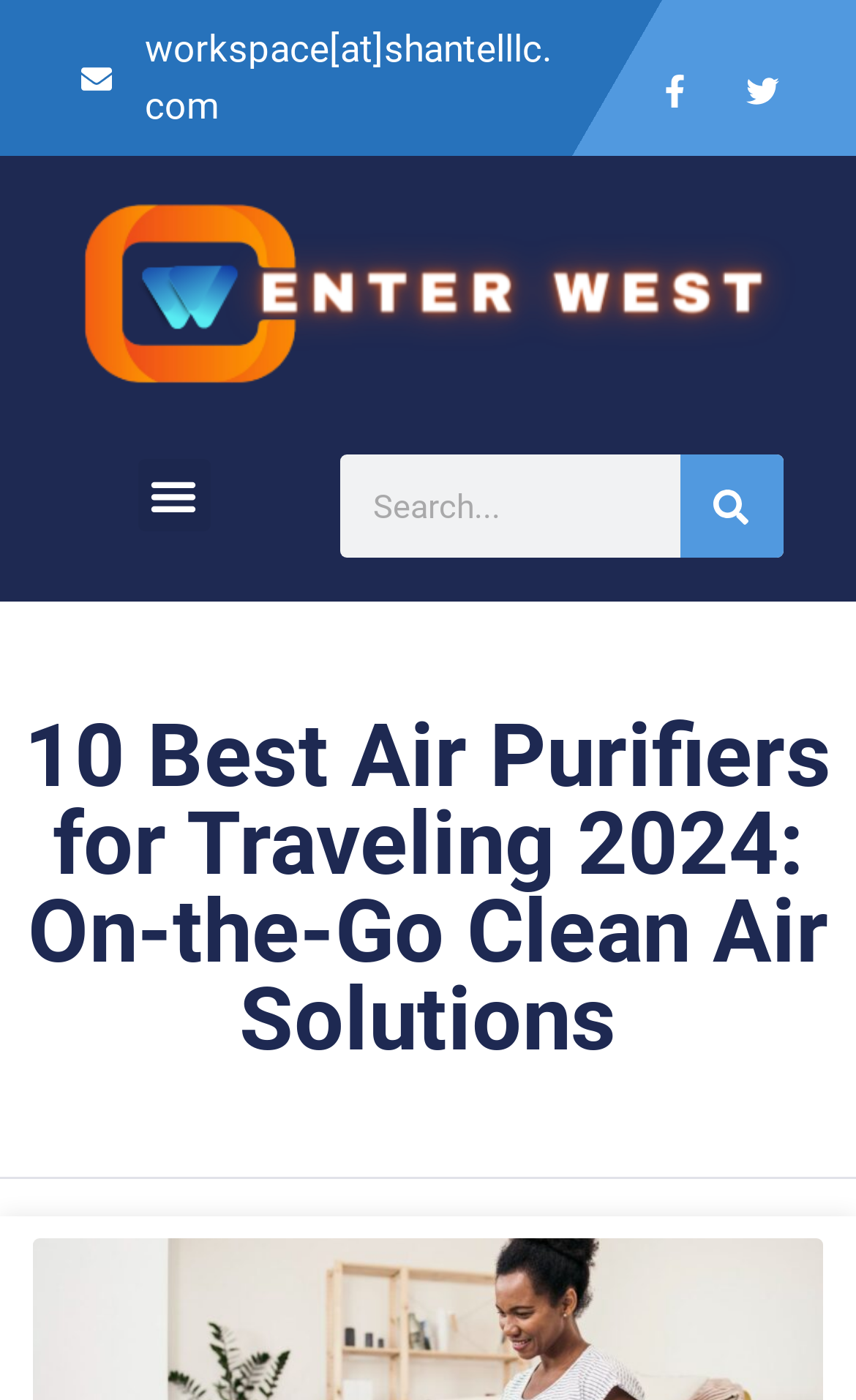Determine the primary headline of the webpage.

10 Best Air Purifiers for Traveling 2024: On-the-Go Clean Air Solutions